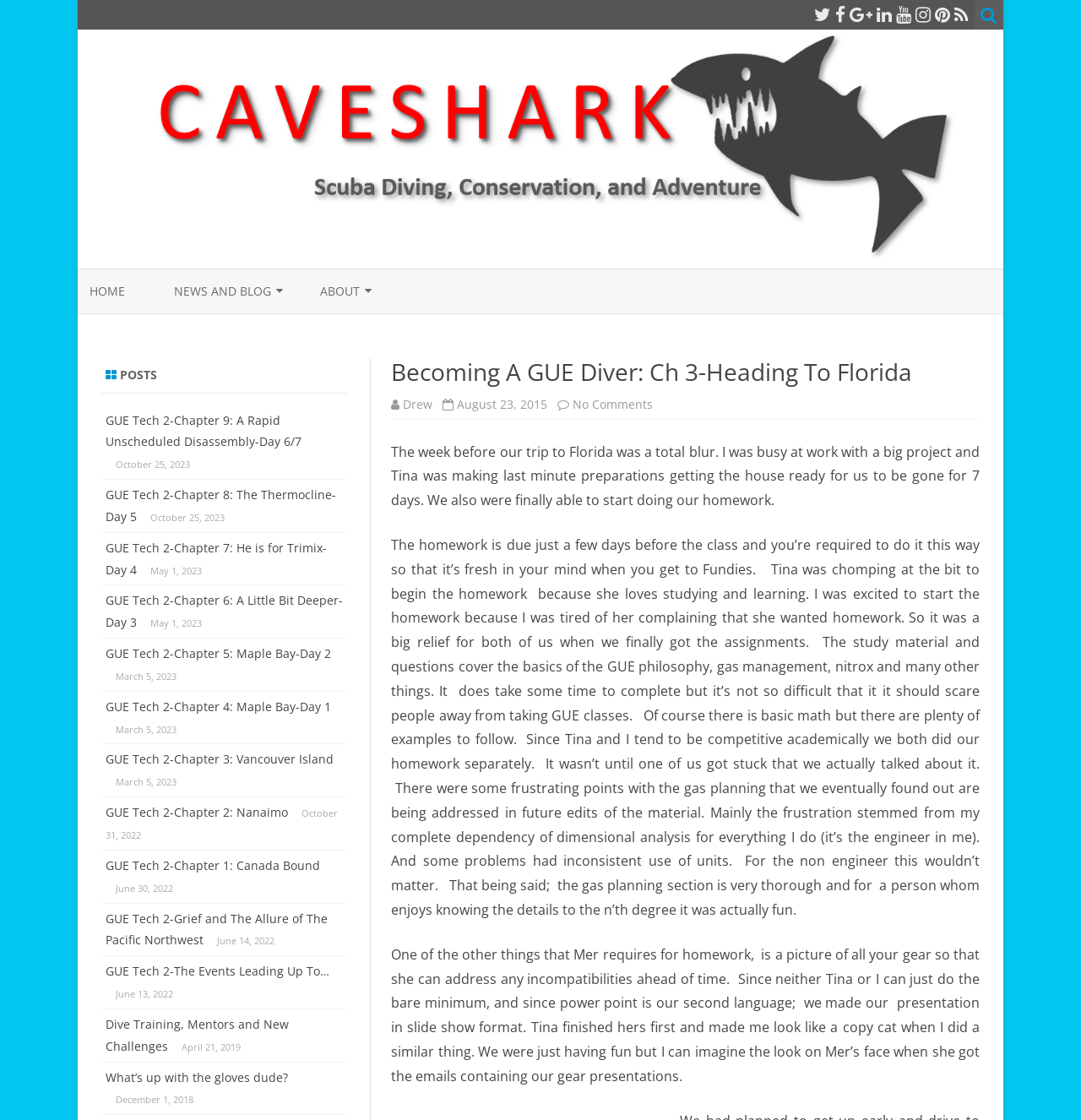Please identify the bounding box coordinates of the element's region that needs to be clicked to fulfill the following instruction: "Click on the 'HOME' link". The bounding box coordinates should consist of four float numbers between 0 and 1, i.e., [left, top, right, bottom].

[0.083, 0.241, 0.116, 0.28]